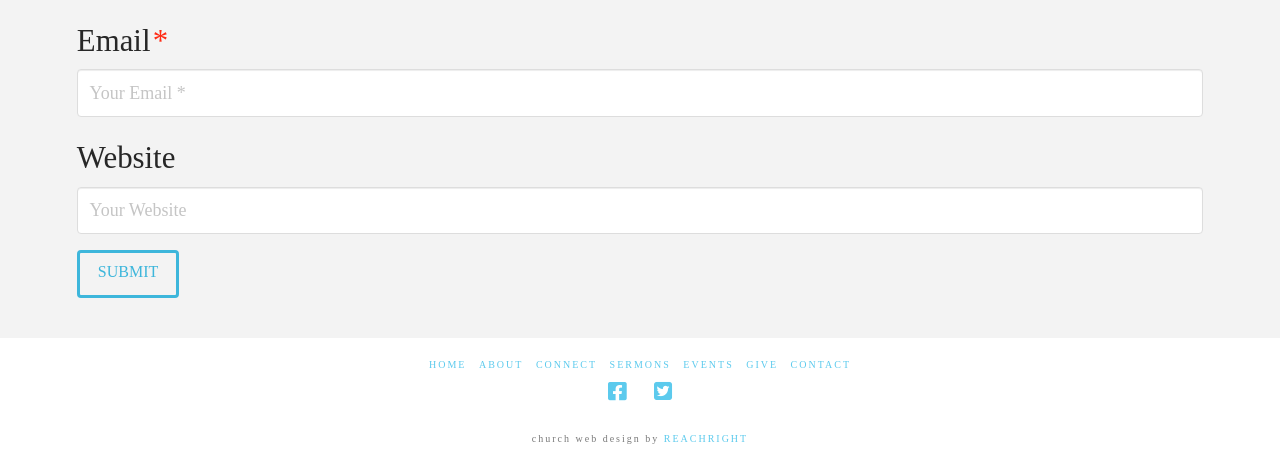What are the main sections of the website?
Answer the question with a single word or phrase, referring to the image.

HOME, ABOUT, CONNECT, etc.